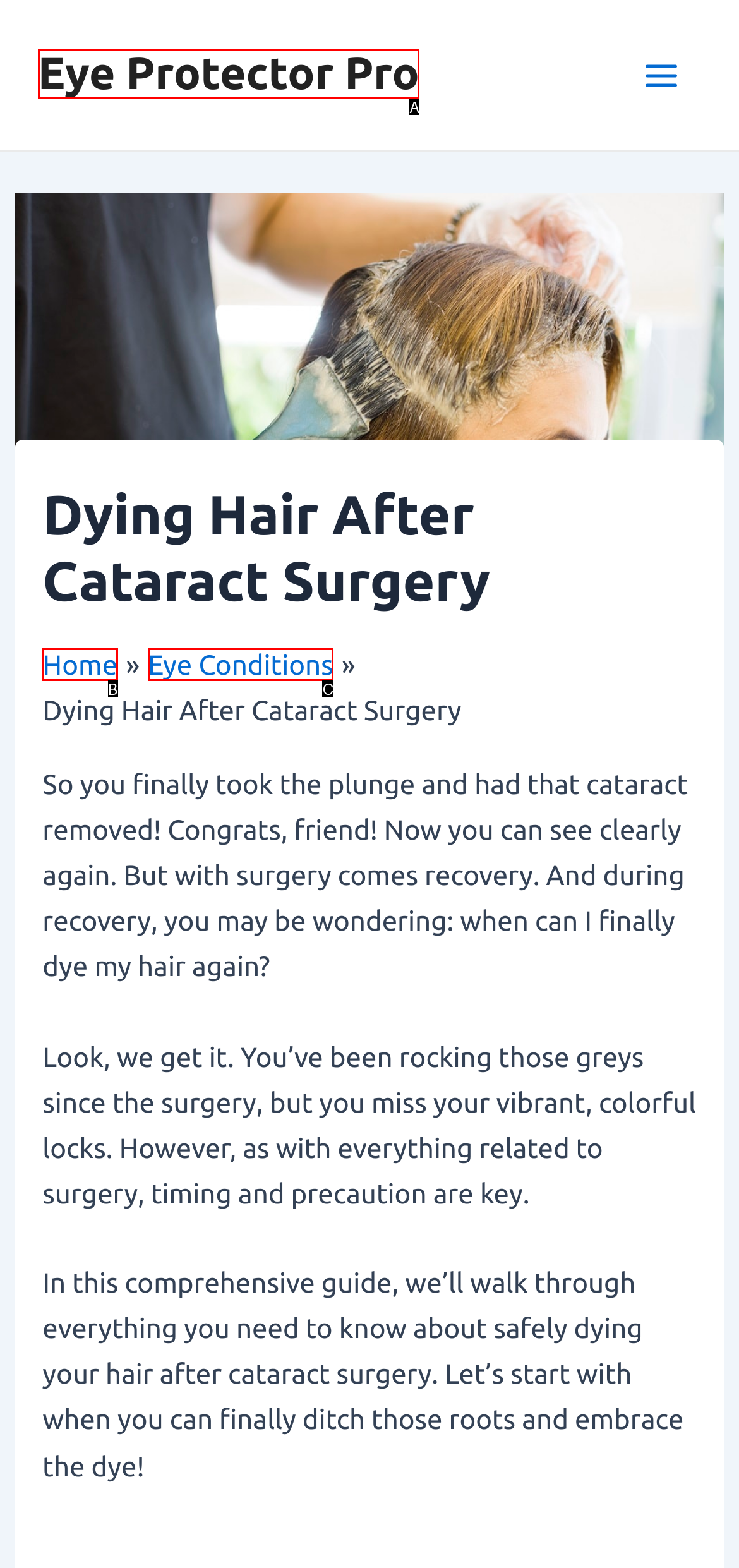Based on the description: Eye Protector Pro, identify the matching HTML element. Reply with the letter of the correct option directly.

A